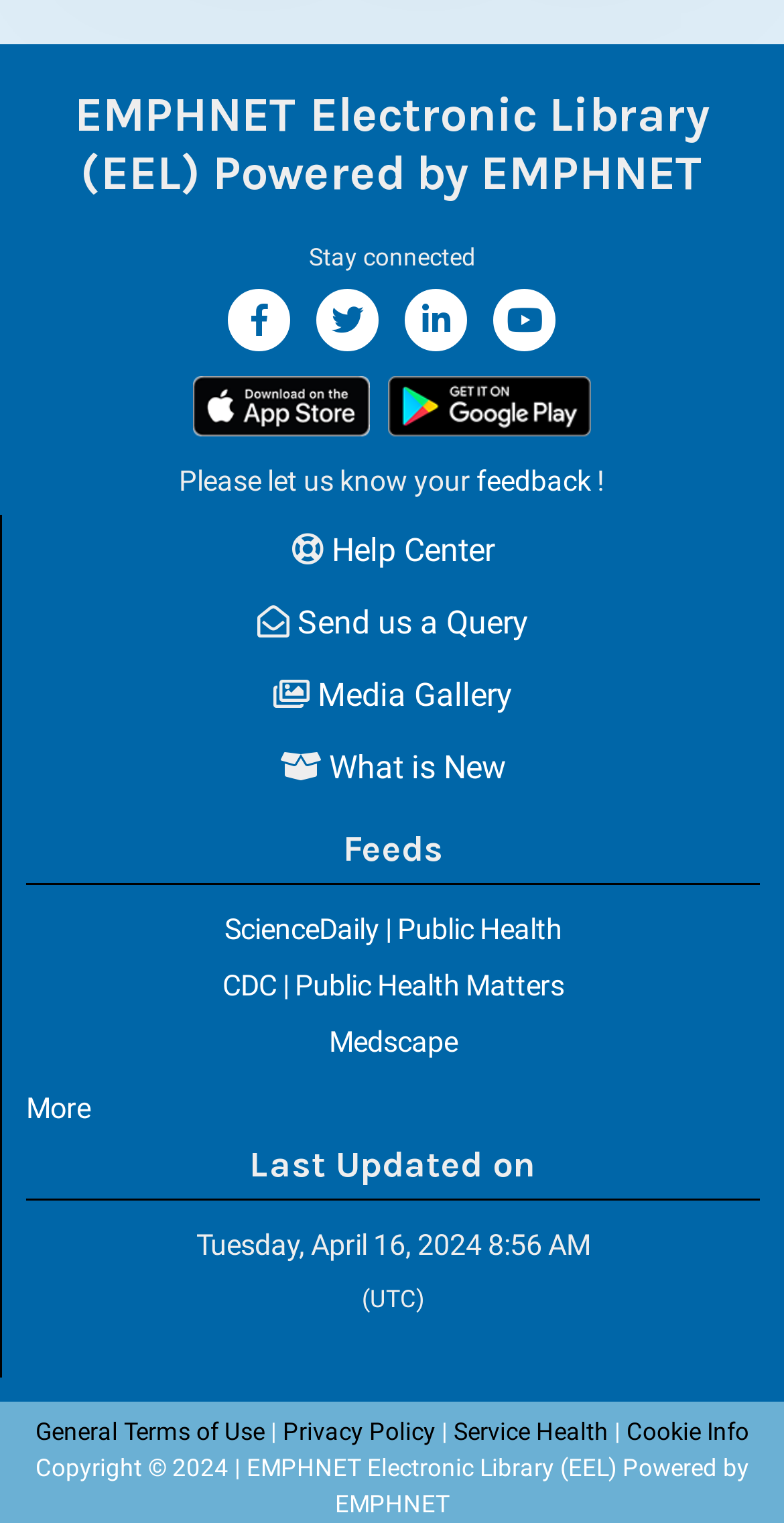Determine the bounding box coordinates for the element that should be clicked to follow this instruction: "Check the ScienceDaily | Public Health feed". The coordinates should be given as four float numbers between 0 and 1, in the format [left, top, right, bottom].

[0.286, 0.6, 0.717, 0.622]